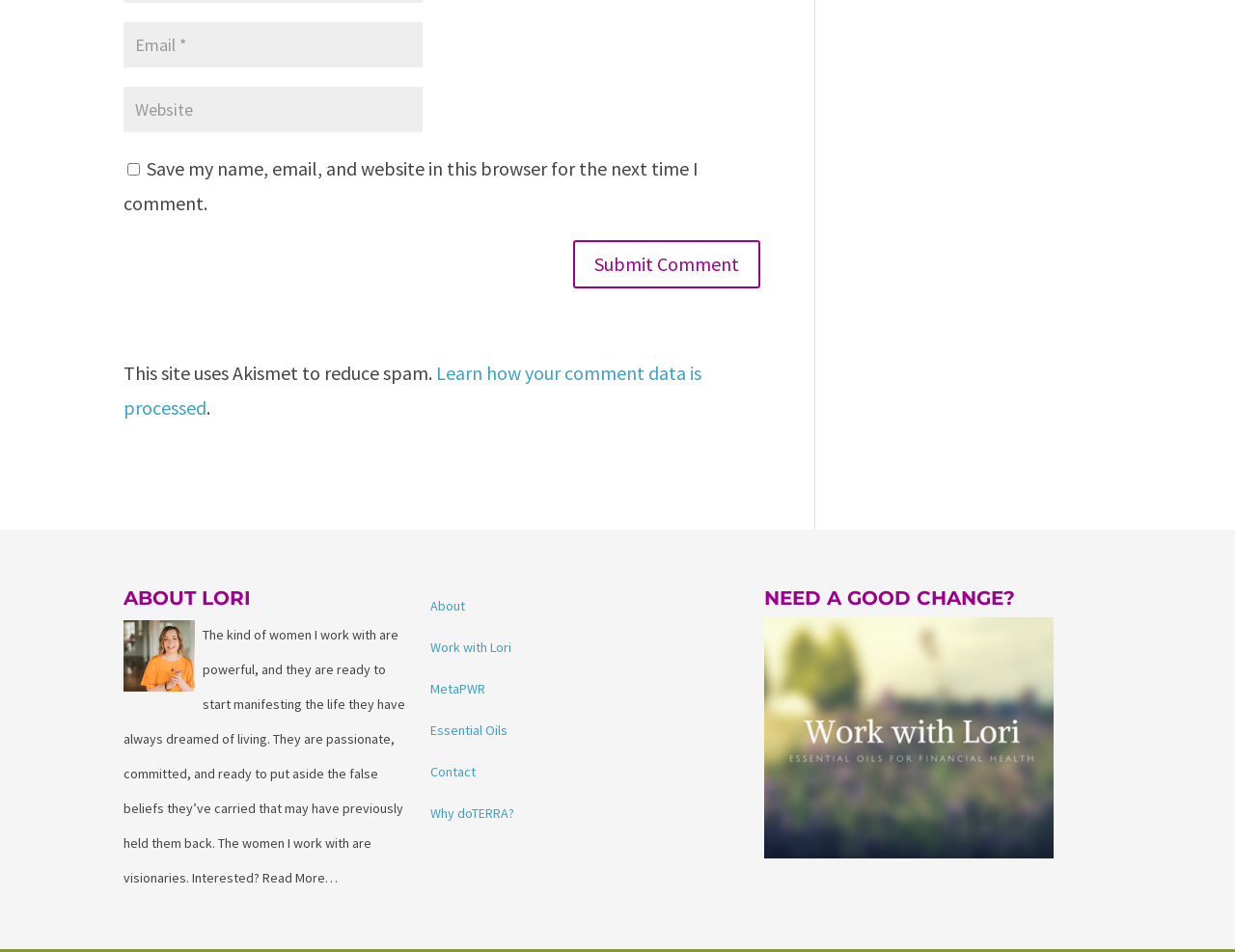Please answer the following question using a single word or phrase: What is the name of the spam reduction service used by the website?

Akismet